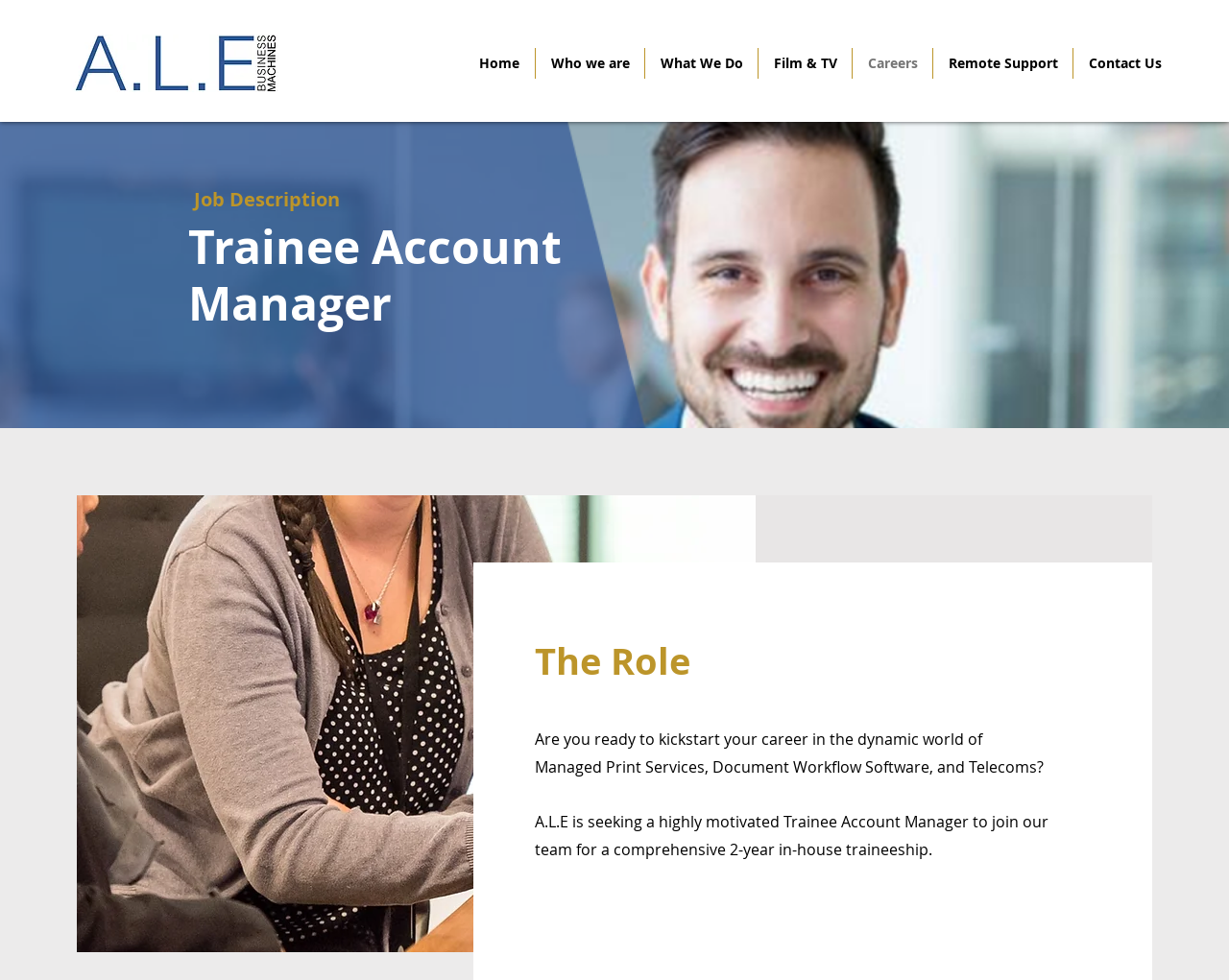Detail the features and information presented on the webpage.

The webpage is a job posting for a Trainee Account Manager position at A.L.E. At the top left corner, there is a company logo image. Below the logo, there is a navigation menu with links to different sections of the website, including "Home", "Who we are", "What We Do", "Film & TV", "Careers", "Remote Support", and "Contact Us". 

The main content of the page is divided into sections. The first section is headed by "Job Description" and contains a subheading "Trainee Account Manager". Below this, there is a paragraph of text that describes the role, stating that A.L.E is seeking a highly motivated Trainee Account Manager to join their team for a comprehensive 2-year in-house traineeship. The text also mentions the dynamic world of Managed Print Services, Document Workflow Software, and Telecoms. 

Further down the page, there is another section headed by "The Role", but its content is not provided in the accessibility tree.